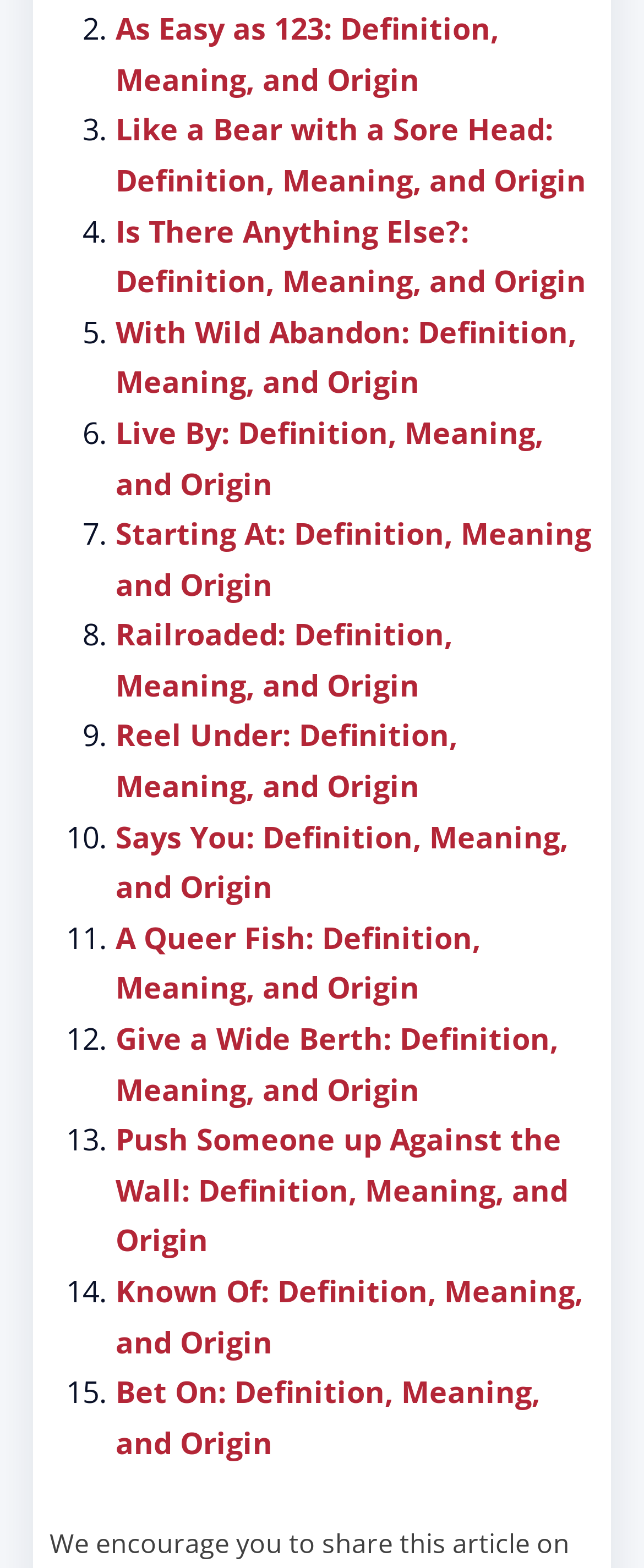How many list items are there?
Refer to the image and give a detailed answer to the question.

I counted the number of list markers (1., 2., ..., 15.) and corresponding links on the webpage, and there are 15 list items in total.